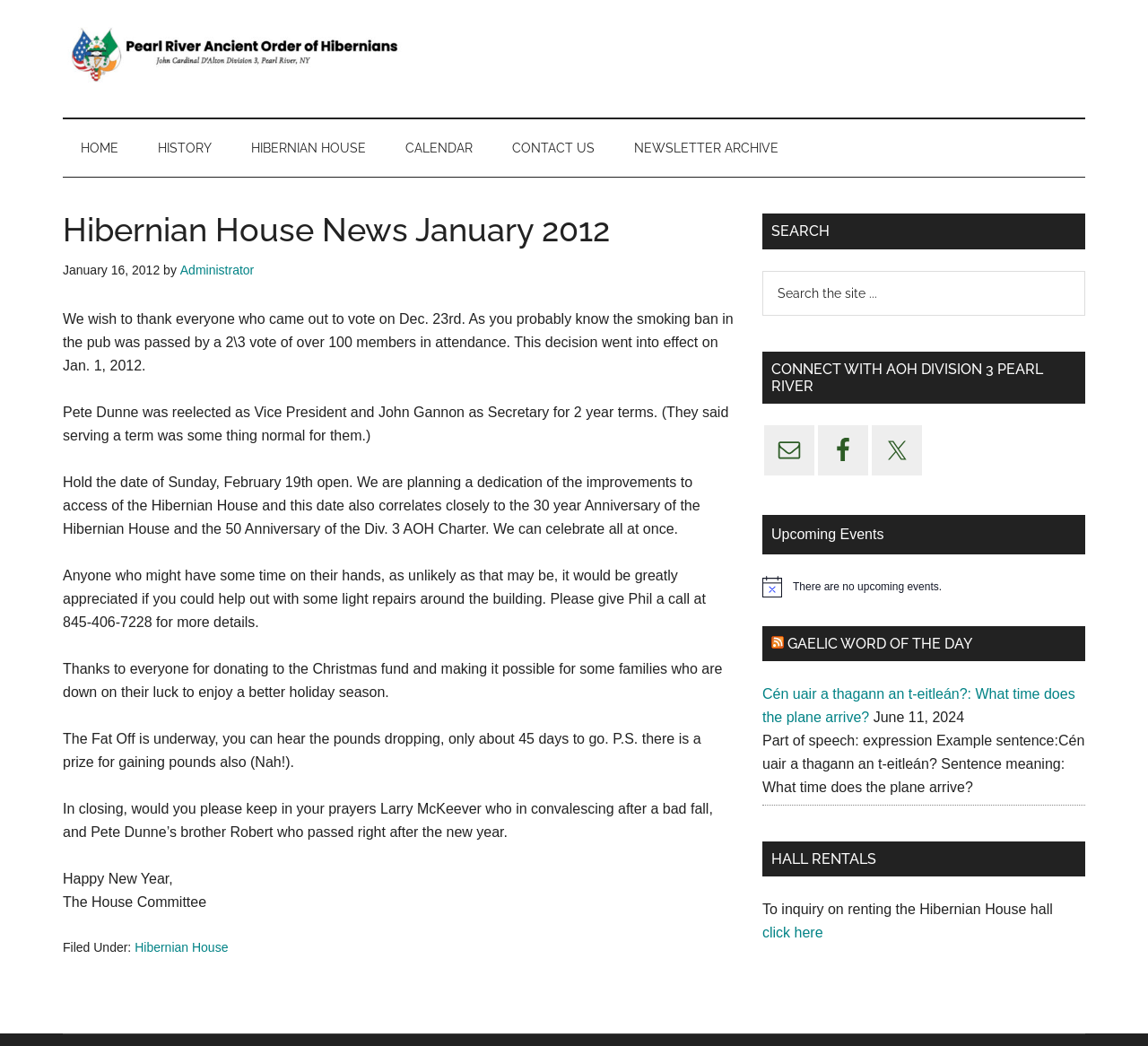Identify the bounding box coordinates of the clickable section necessary to follow the following instruction: "Click the 'HOME' link". The coordinates should be presented as four float numbers from 0 to 1, i.e., [left, top, right, bottom].

[0.055, 0.114, 0.119, 0.169]